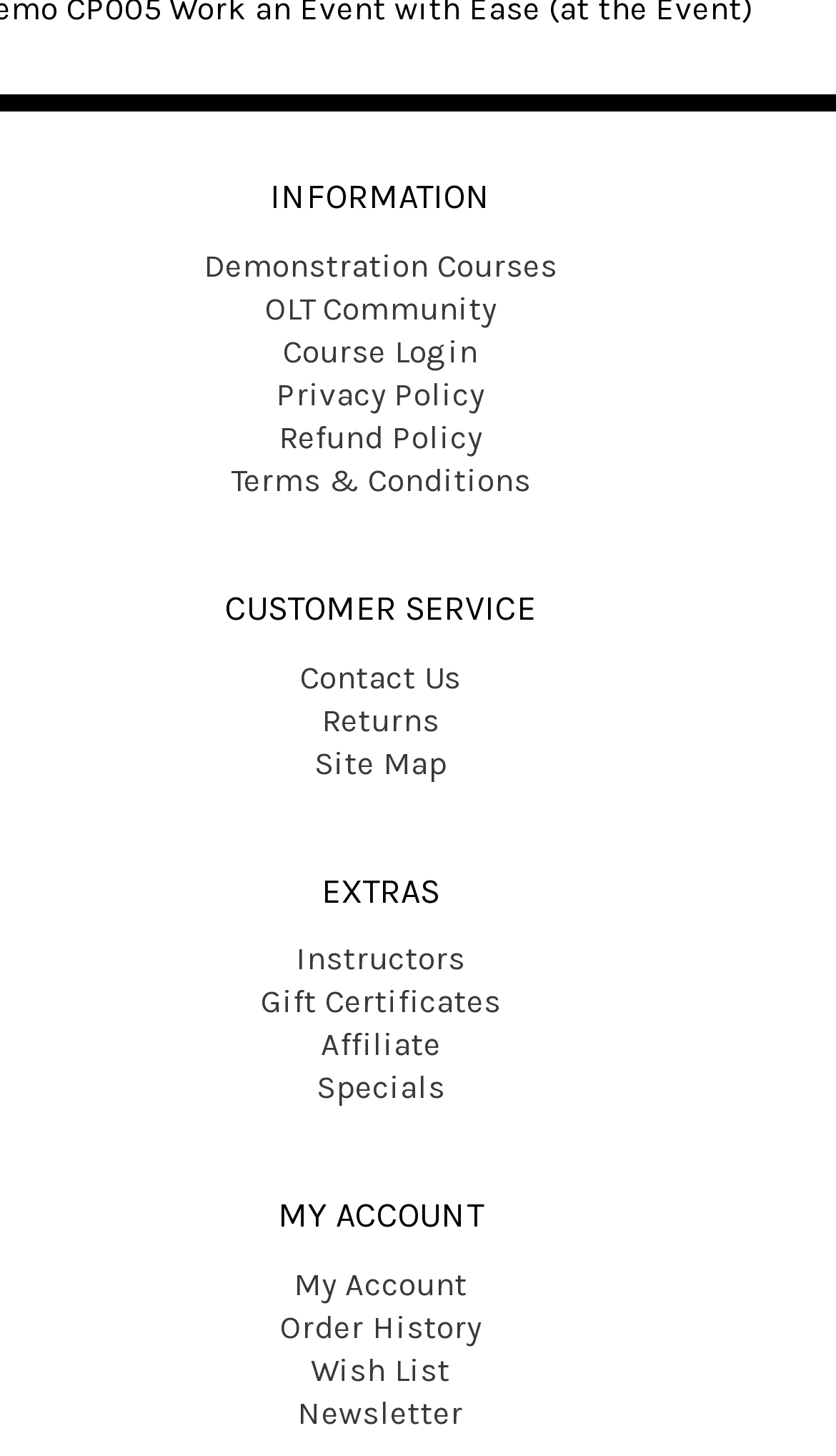Locate the bounding box coordinates of the element's region that should be clicked to carry out the following instruction: "Contact customer service". The coordinates need to be four float numbers between 0 and 1, i.e., [left, top, right, bottom].

[0.359, 0.452, 0.551, 0.478]